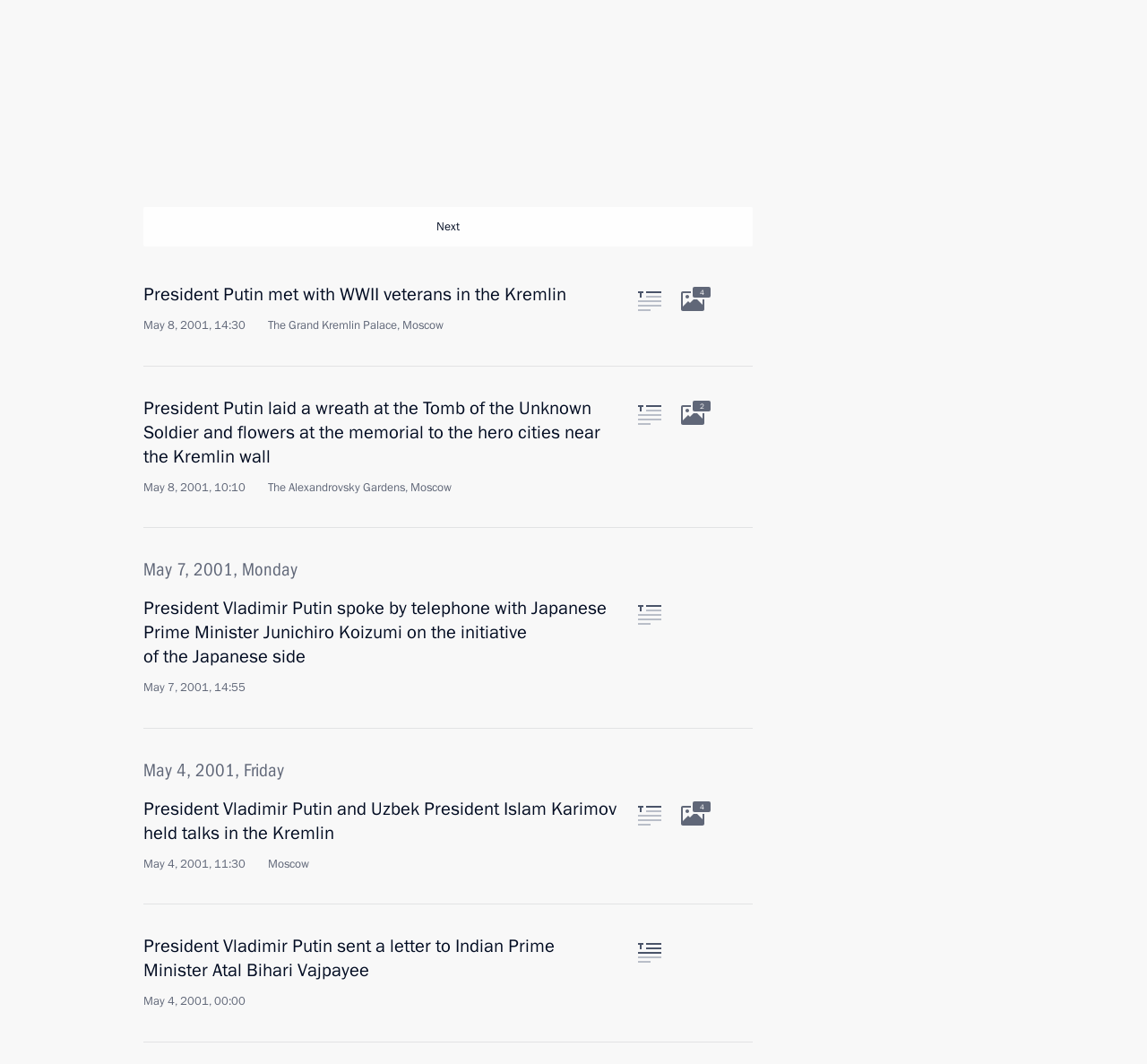Please provide a detailed answer to the question below by examining the image:
How many hidden links are there on the webpage?

I counted the number of hidden links on the webpage by looking for elements with the 'hidden' property set to 'True'. There are 10 such links, which are related to articles and photos.